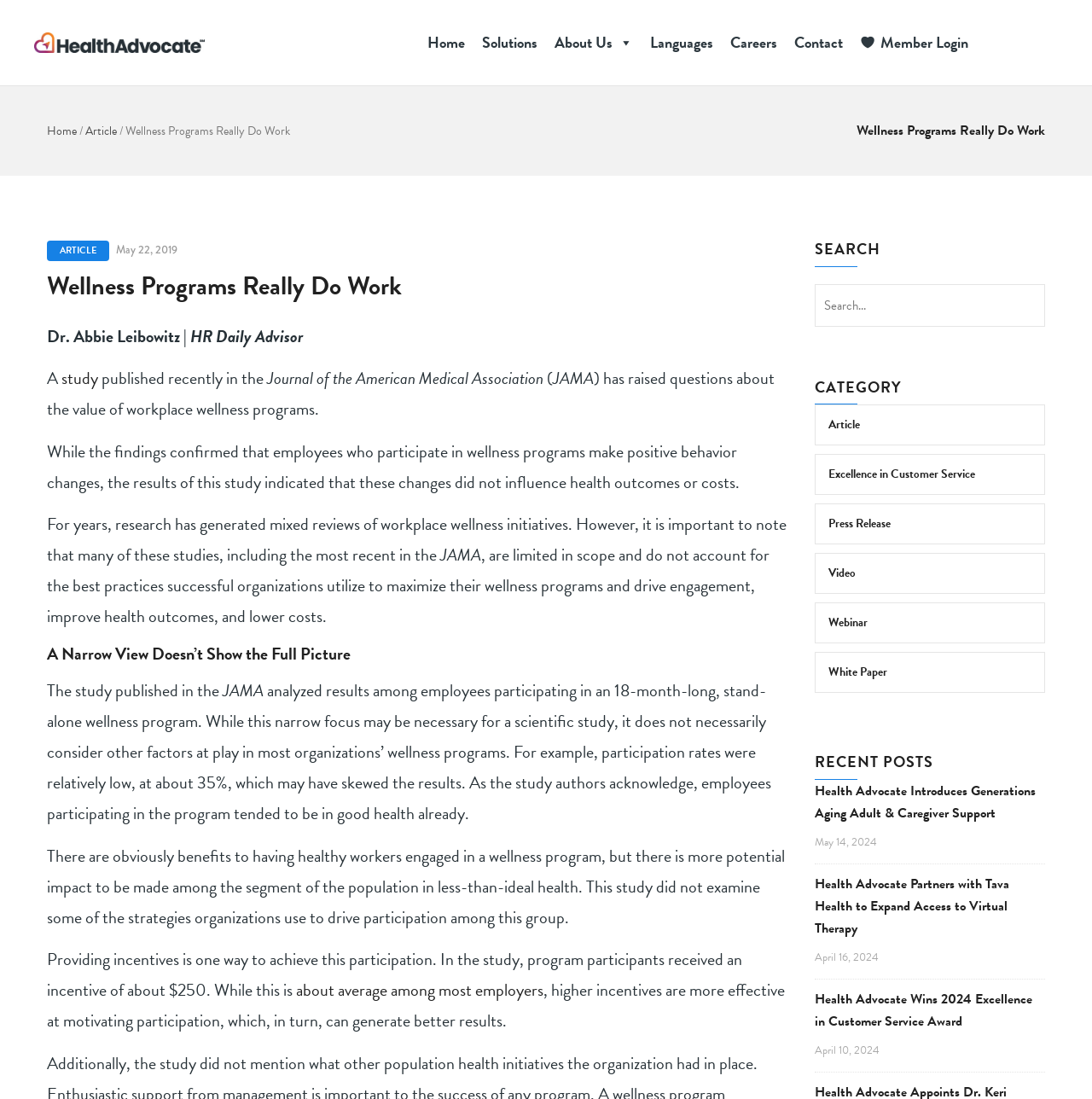Write an exhaustive caption that covers the webpage's main aspects.

The webpage is about wellness programs and their effectiveness in improving health outcomes and reducing costs. At the top, there is a navigation menu with links to "Home", "Solutions", "About Us", "Languages", "Careers", "Contact", and "Member Login". Below the navigation menu, there is a heading that reads "Wellness Programs Really Do Work". 

To the left of the heading, there is a link to "Home" and an article title "Wellness Programs Really Do Work" with a publication date "May 22, 2019". The article is written by Dr. Abbie Leibowitz from HR Daily Advisor. The content discusses the value of workplace wellness programs, citing a study published in the Journal of the American Medical Association (JAMA) that raised questions about their effectiveness. However, the article argues that the study's findings are limited in scope and do not account for best practices that successful organizations use to maximize their wellness programs.

The article is divided into sections, including "A Narrow View Doesn’t Show the Full Picture", which discusses the limitations of the study, and the importance of considering other factors that can impact the effectiveness of wellness programs. The article also mentions the benefits of providing incentives to drive participation among employees who are not in good health.

On the right side of the page, there are three sections: "SEARCH", "CATEGORY", and "RECENT POSTS". The "SEARCH" section has a textbox and a search button. The "CATEGORY" section has links to different types of content, including articles, press releases, videos, webinars, and white papers. The "RECENT POSTS" section lists several recent articles with their publication dates.